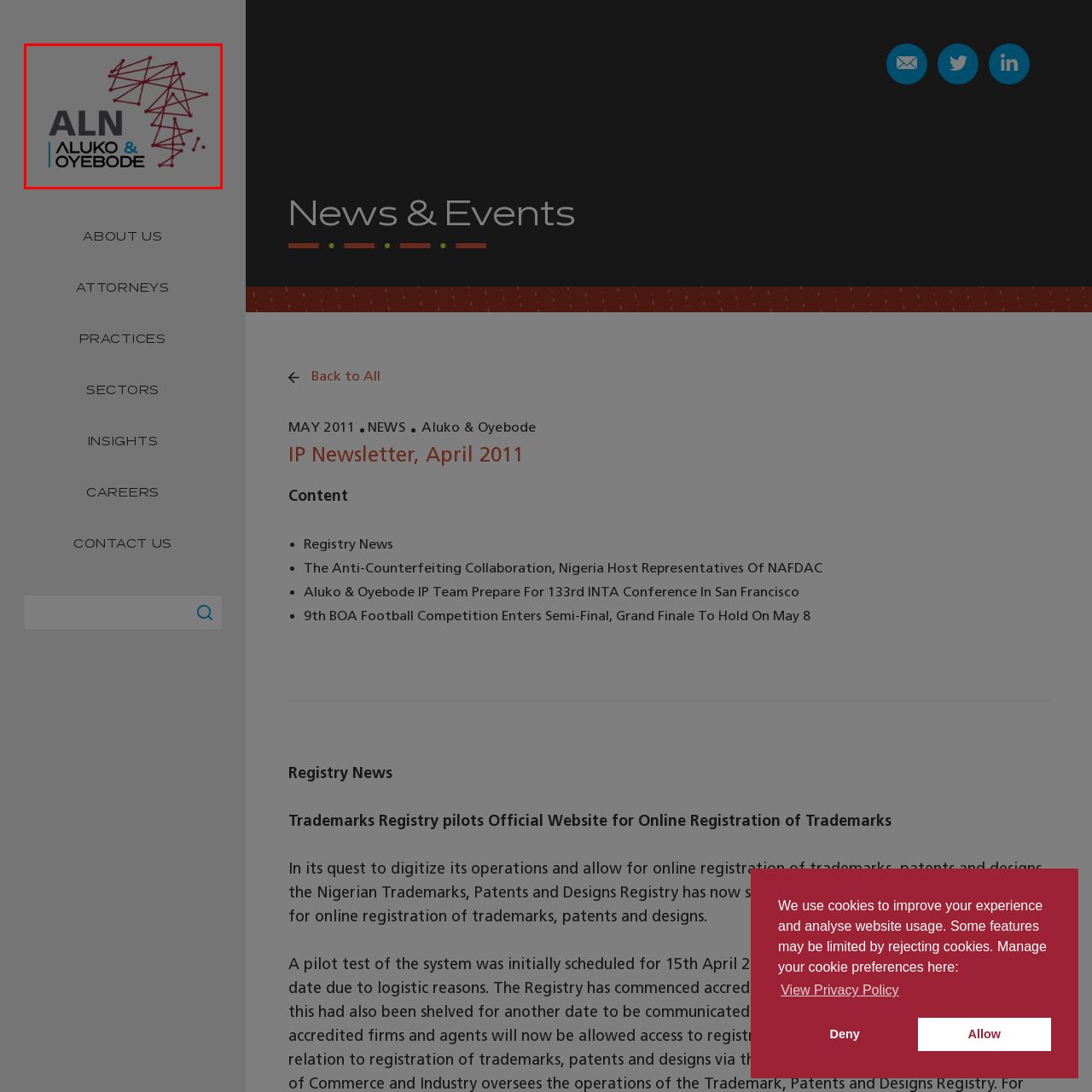What does the graphic representation of the African continent symbolize?
Carefully look at the image inside the red bounding box and answer the question in a detailed manner using the visual details present.

The caption explains that the intricate red lines and nodes forming the African continent in the logo symbolize connectivity and collaboration, reflecting the firm's commitment to providing comprehensive legal services across Africa.